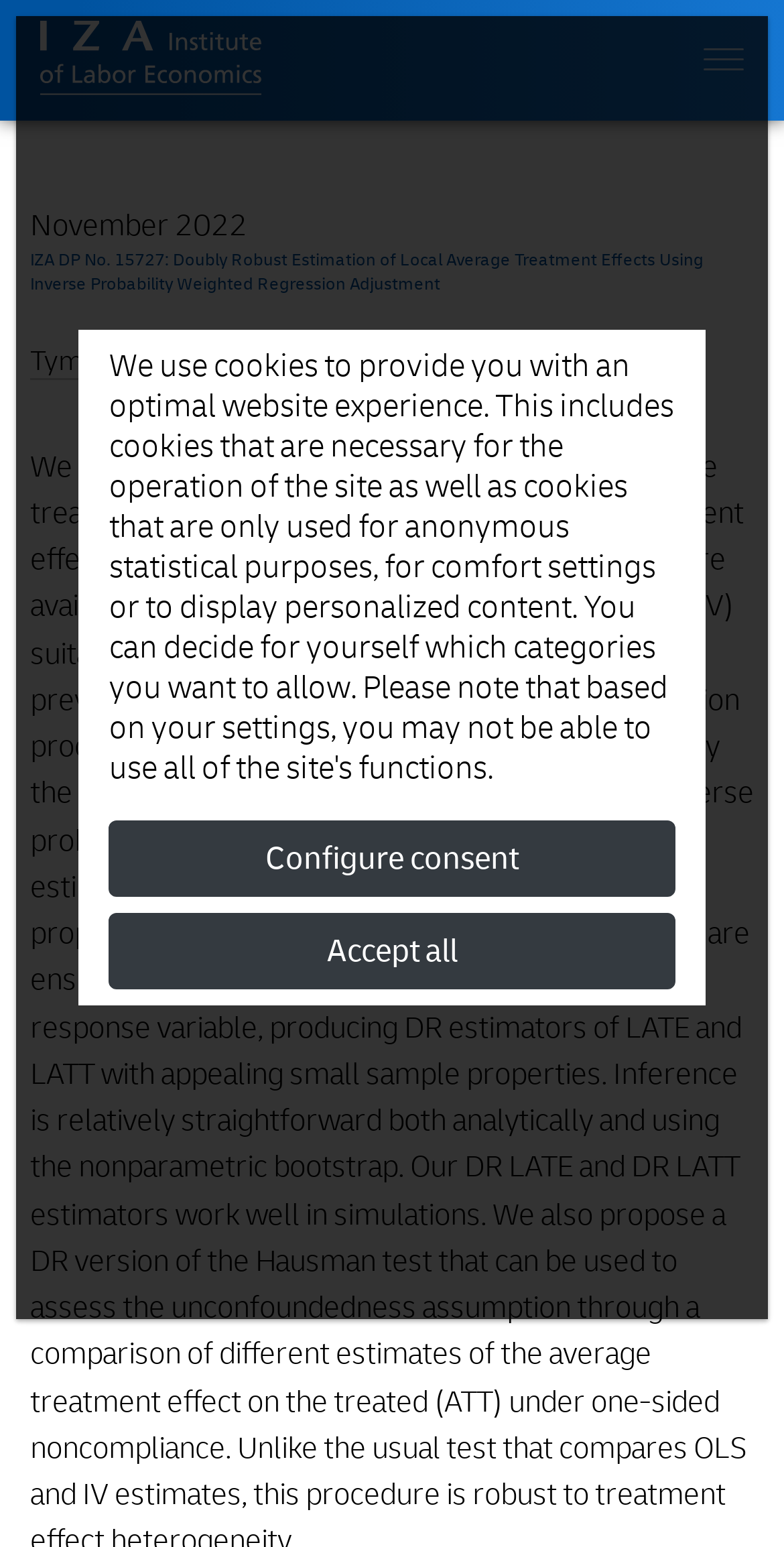Generate a comprehensive description of the webpage content.

The webpage appears to be a research paper or article page from the Institute of Labor Economics (IZA). At the top left, there is a logo image and a link, likely representing the IZA brand. 

To the top right, there is a button labeled "Toggle navigation" which is not expanded, suggesting a collapsible menu. Below this button, there is a date "November 2022" displayed. 

The main content of the page is headed by a title "IZA DP No. 15727: Doubly Robust Estimation of Local Average Treatment Effects Using Inverse Probability Weighted Regression Adjustment", which is a lengthy title that suggests the topic of the research paper. 

Below the title, there are three author names: "Tymon Sloczynski", "Derya Uysal", and "Jeffrey M. Wooldridge", with the first and third names being links, possibly to their profiles or other related pages. 

At the bottom of the page, there are two buttons, "Configure consent" and "Accept all", which are likely related to cookie consent or data privacy settings.